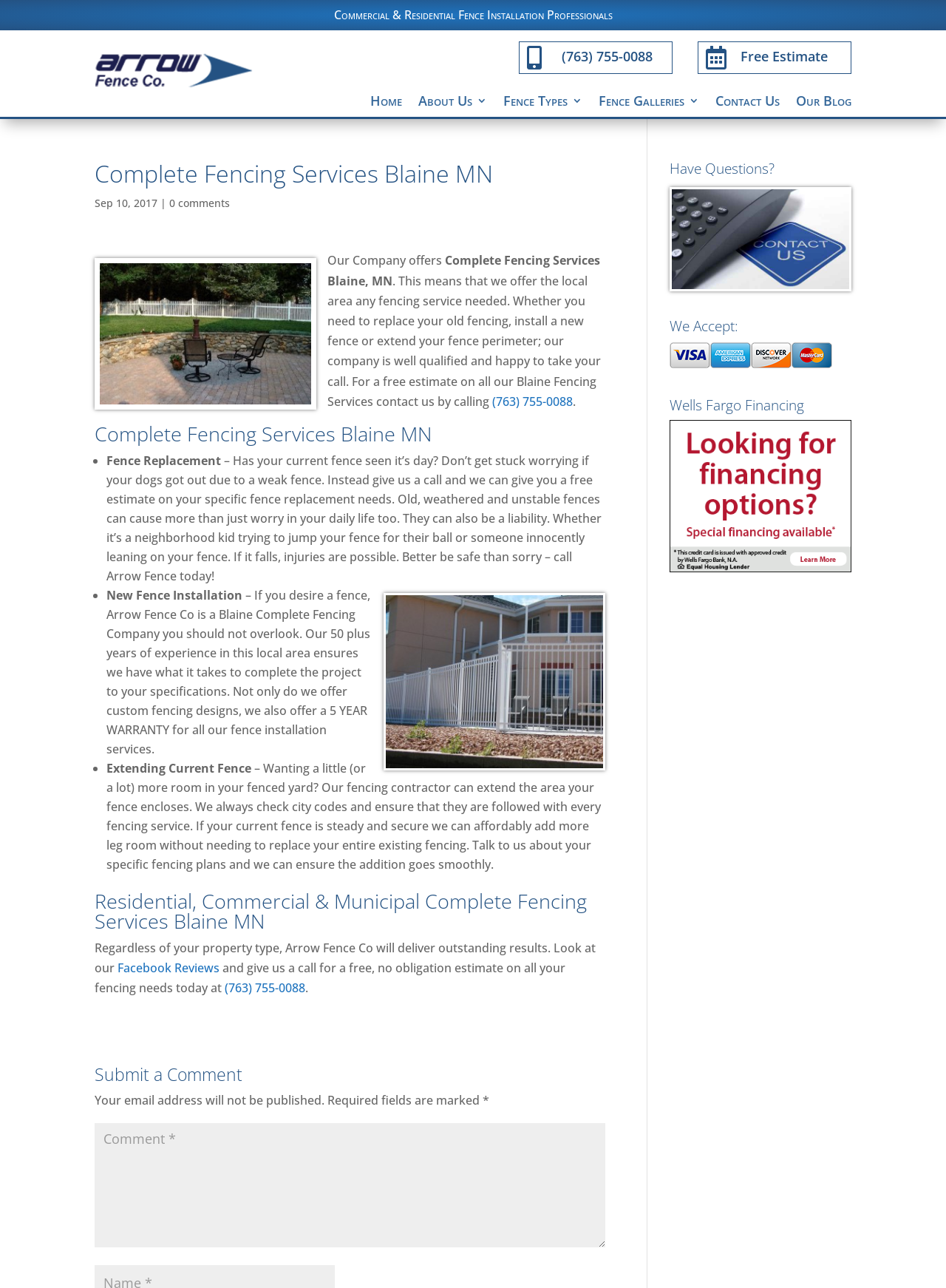Identify the bounding box coordinates of the area that should be clicked in order to complete the given instruction: "Contact Arrow Fence Co with any Fencing Questions". The bounding box coordinates should be four float numbers between 0 and 1, i.e., [left, top, right, bottom].

[0.707, 0.216, 0.9, 0.229]